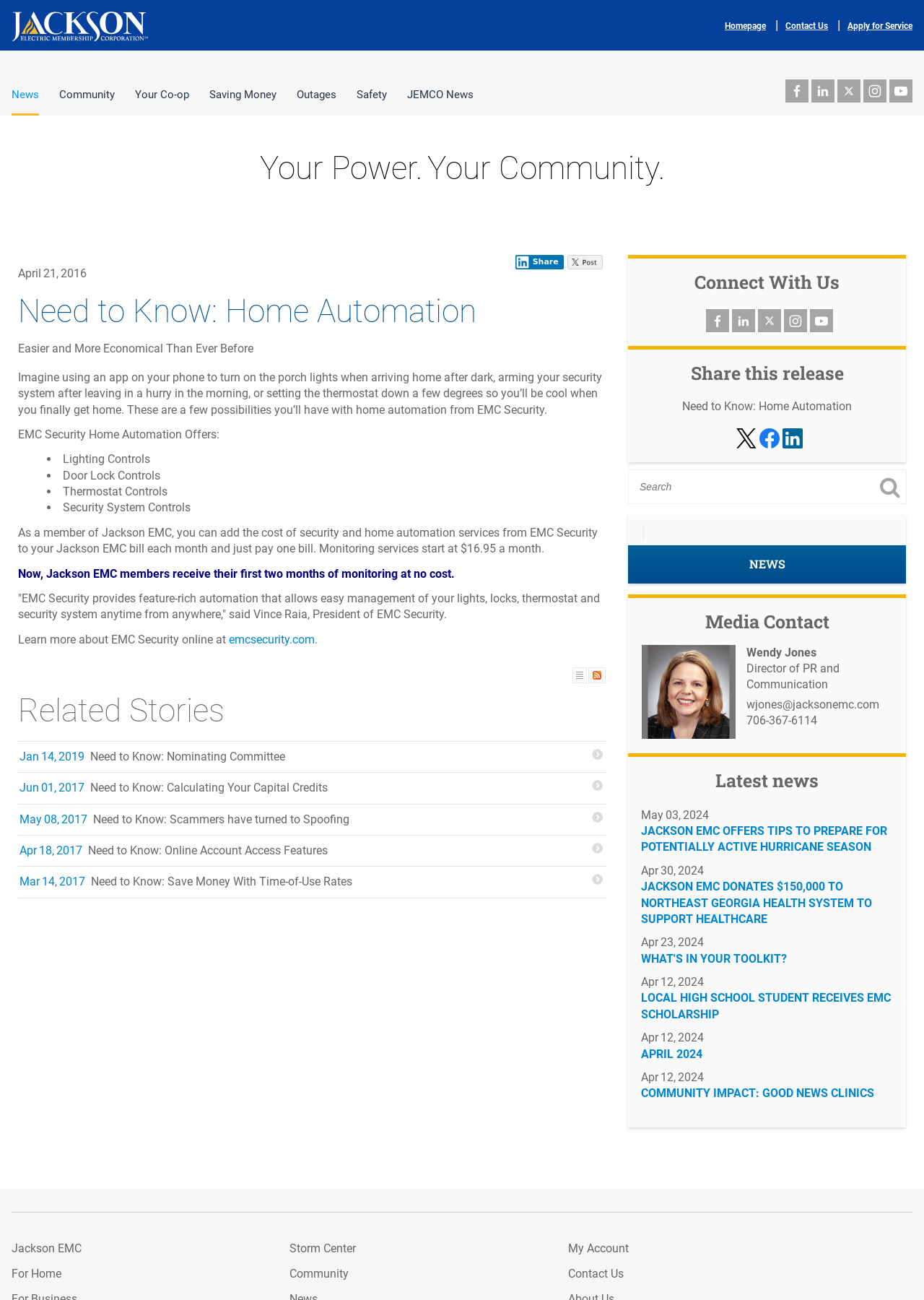Select the bounding box coordinates of the element I need to click to carry out the following instruction: "Click on the 'Related Stories' link".

[0.02, 0.532, 0.243, 0.561]